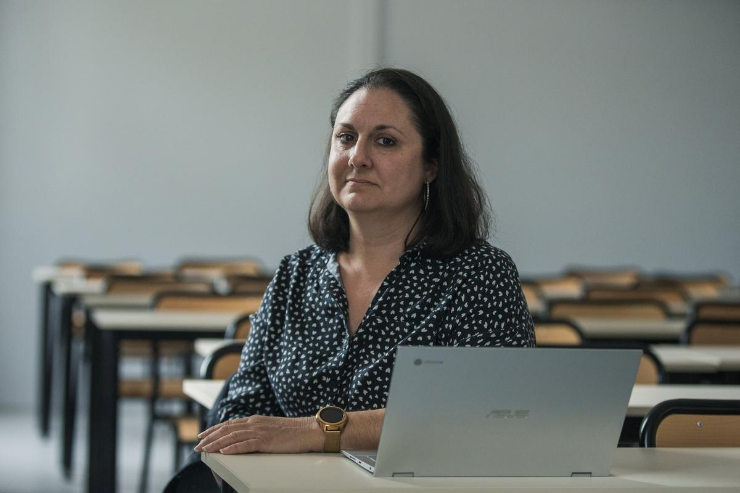How long has the woman been away from school?
Using the image as a reference, answer with just one word or a short phrase.

35 years